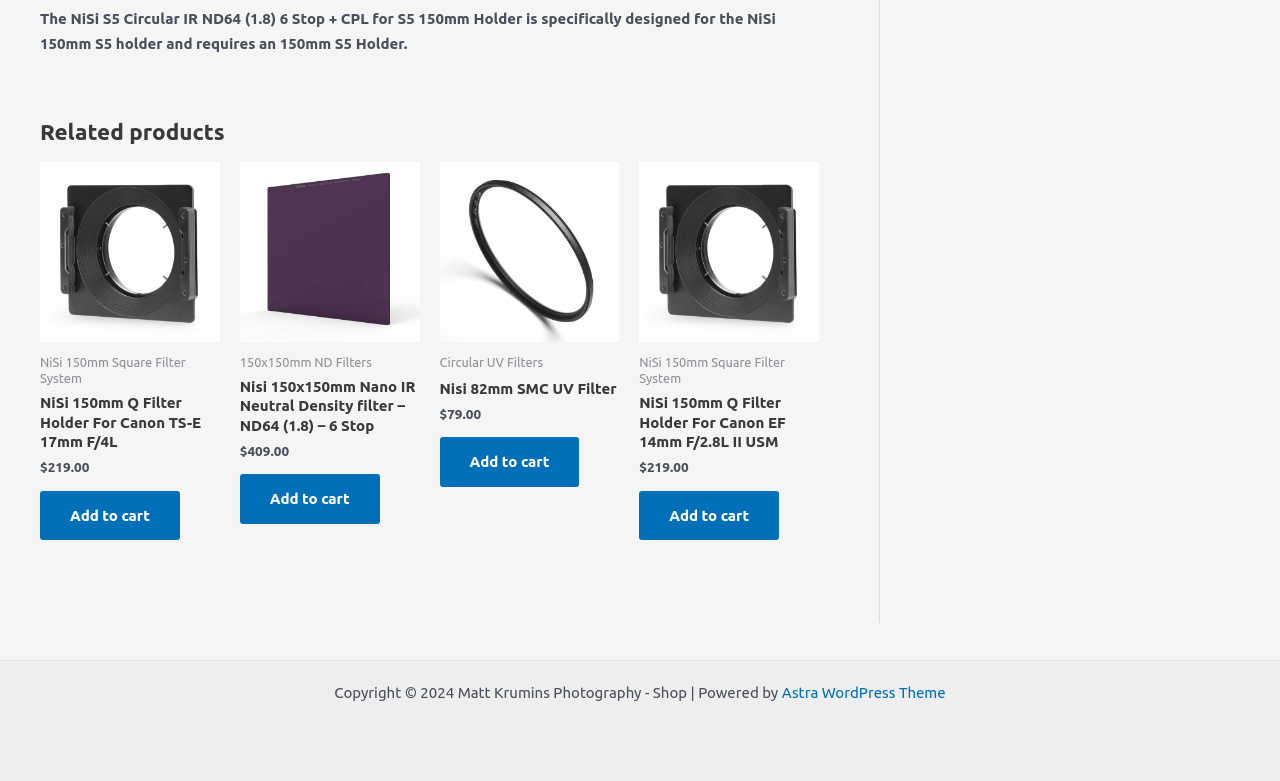Answer the following in one word or a short phrase: 
What is the theme used to power the shop?

Astra WordPress Theme